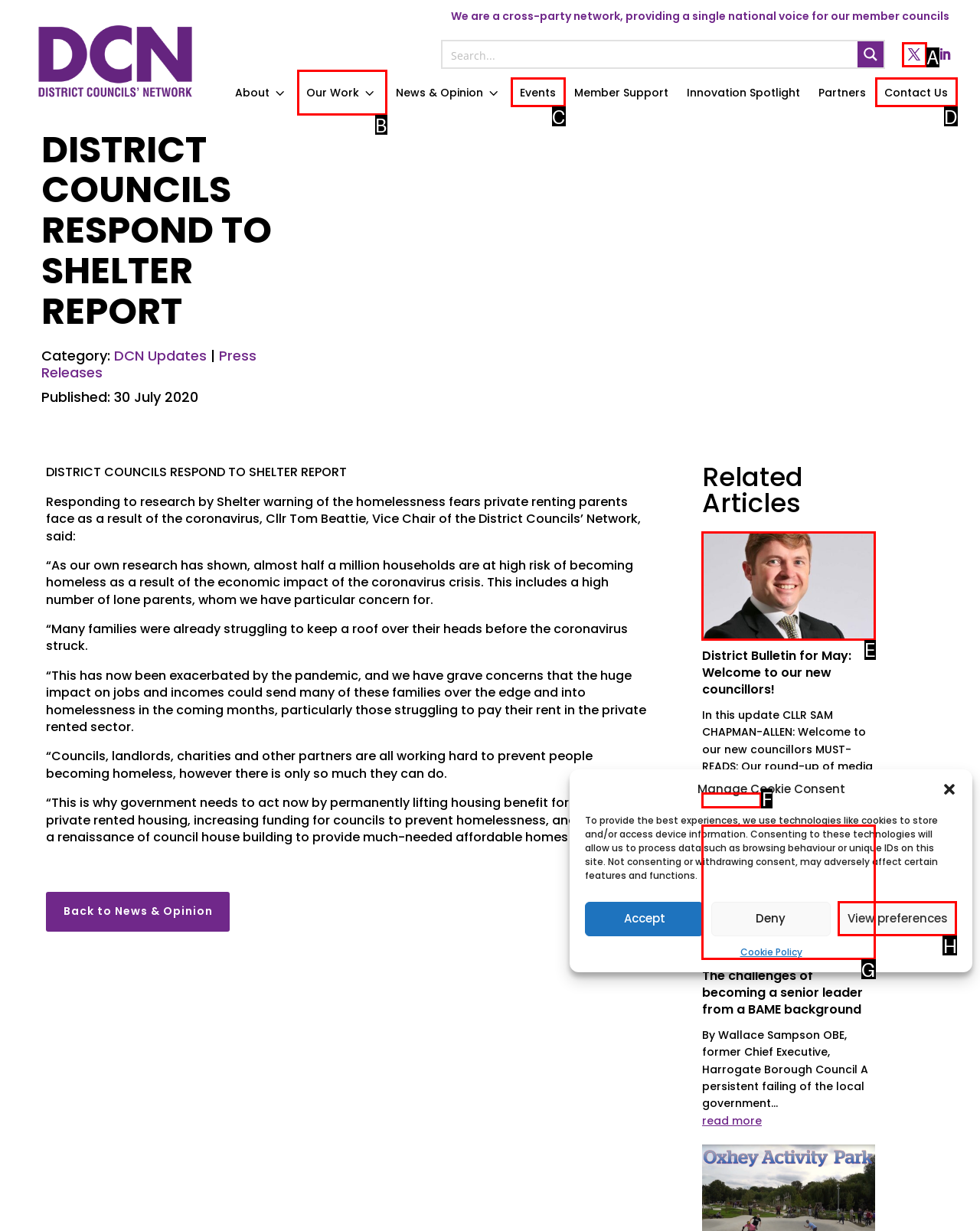Provide the letter of the HTML element that you need to click on to perform the task: Read the article 'District Bulletin for May: Welcome to our new councillors!'.
Answer with the letter corresponding to the correct option.

E